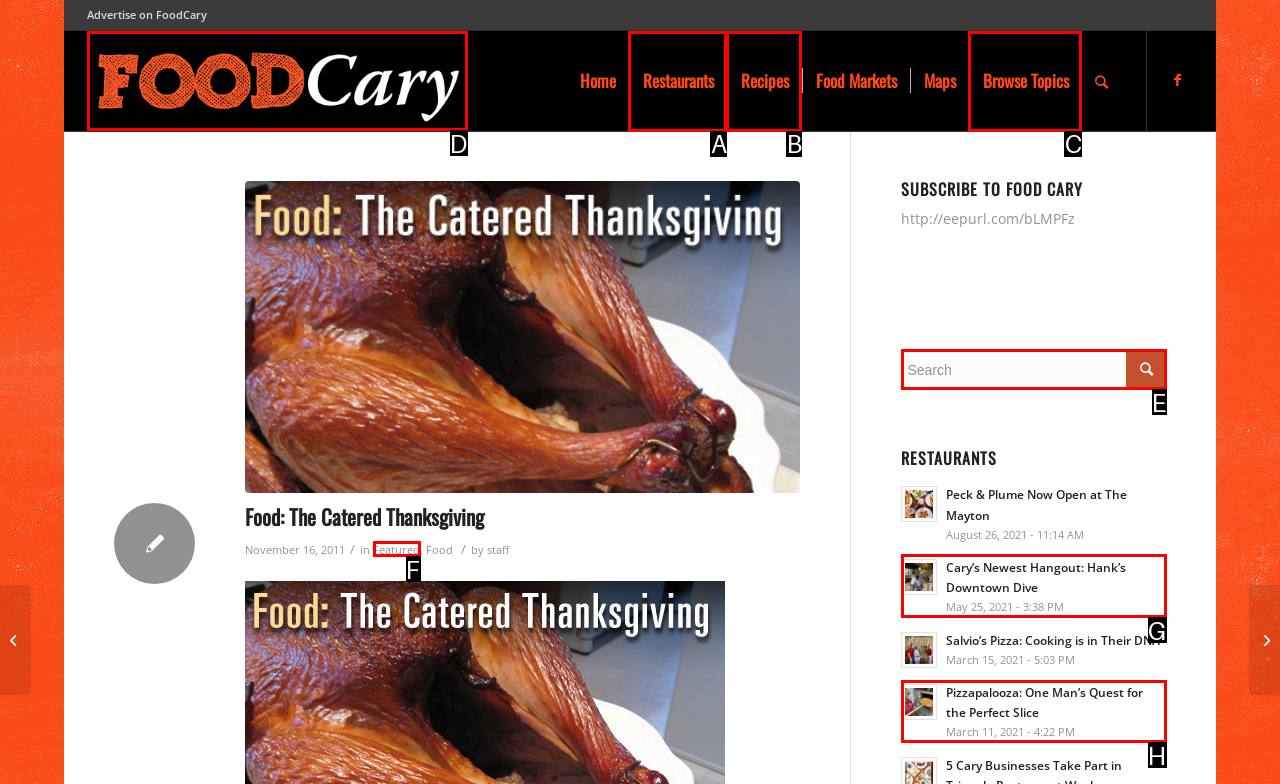For the task: Visit Food Cary homepage, tell me the letter of the option you should click. Answer with the letter alone.

D